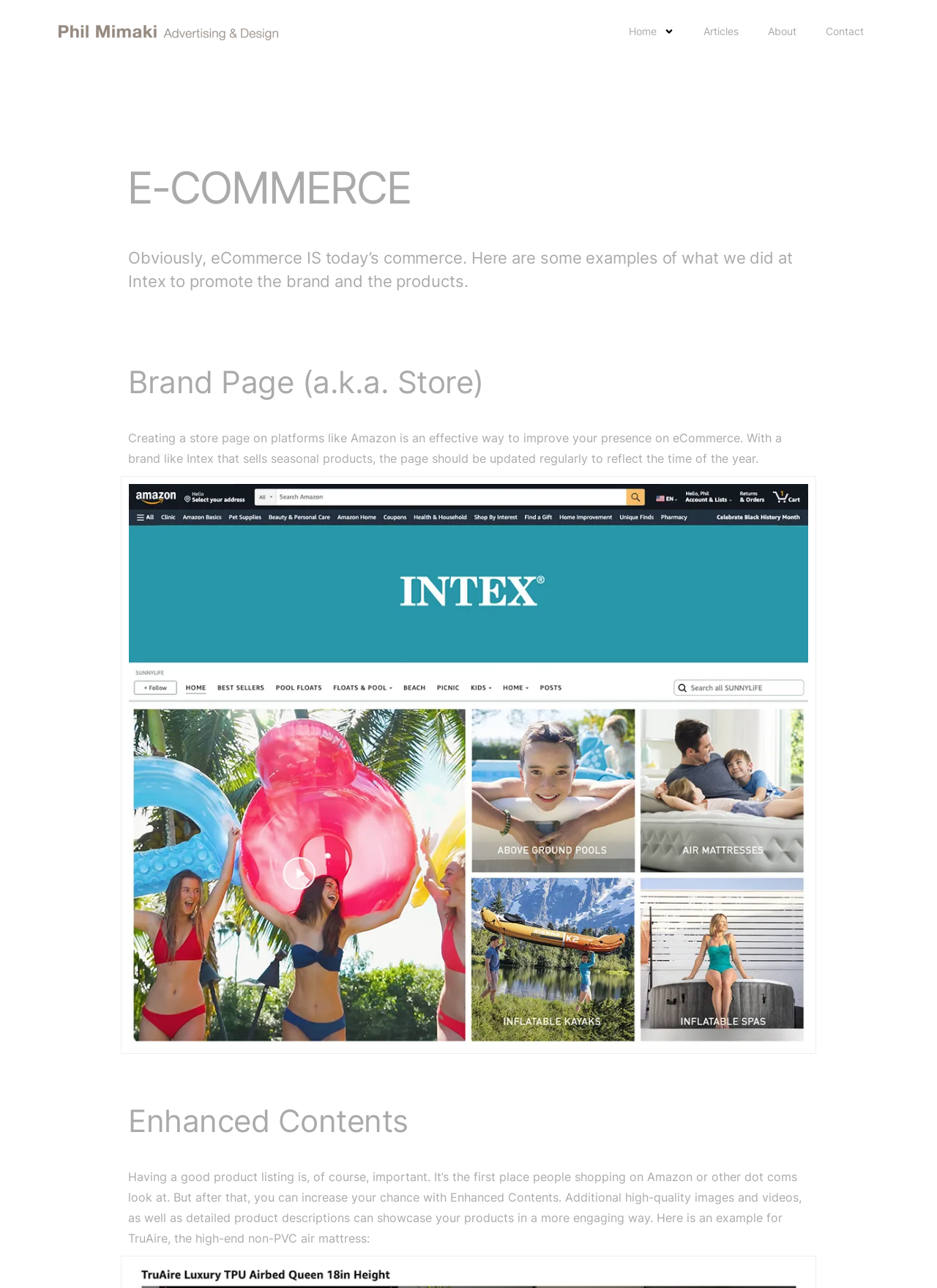What type of products does Intex sell?
Based on the screenshot, respond with a single word or phrase.

Seasonal products